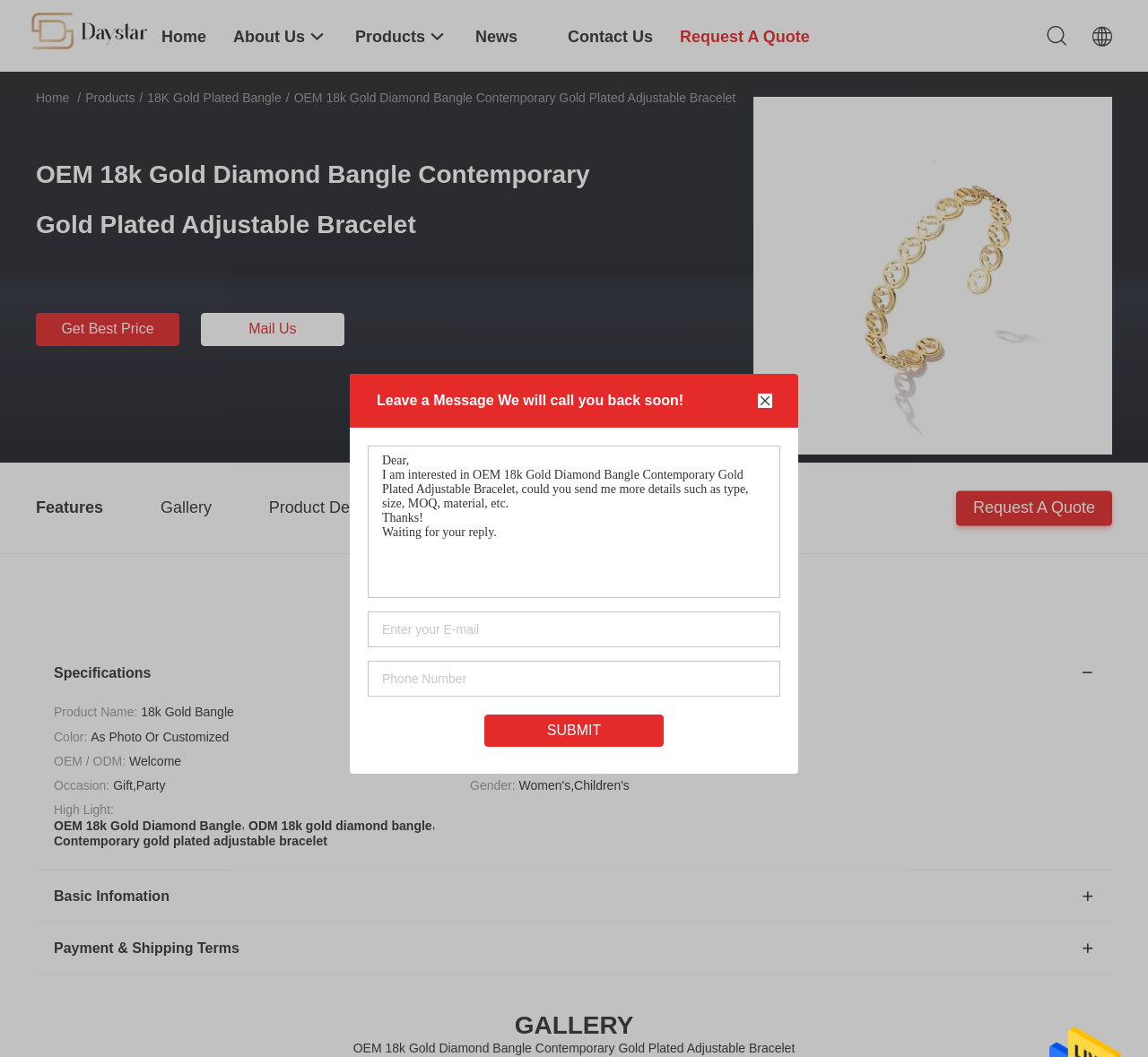Please indicate the bounding box coordinates for the clickable area to complete the following task: "View October 2017". The coordinates should be specified as four float numbers between 0 and 1, i.e., [left, top, right, bottom].

None